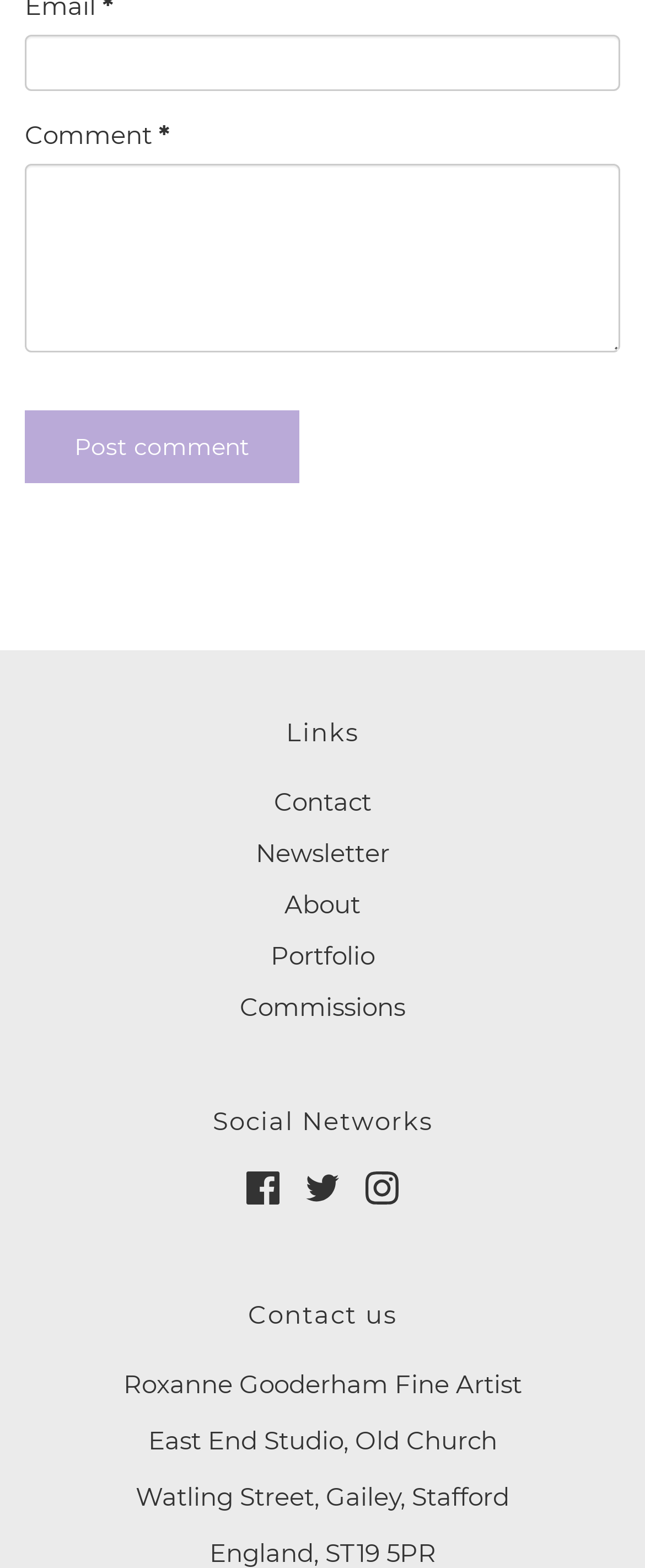Indicate the bounding box coordinates of the element that needs to be clicked to satisfy the following instruction: "Post a comment". The coordinates should be four float numbers between 0 and 1, i.e., [left, top, right, bottom].

[0.038, 0.262, 0.464, 0.308]